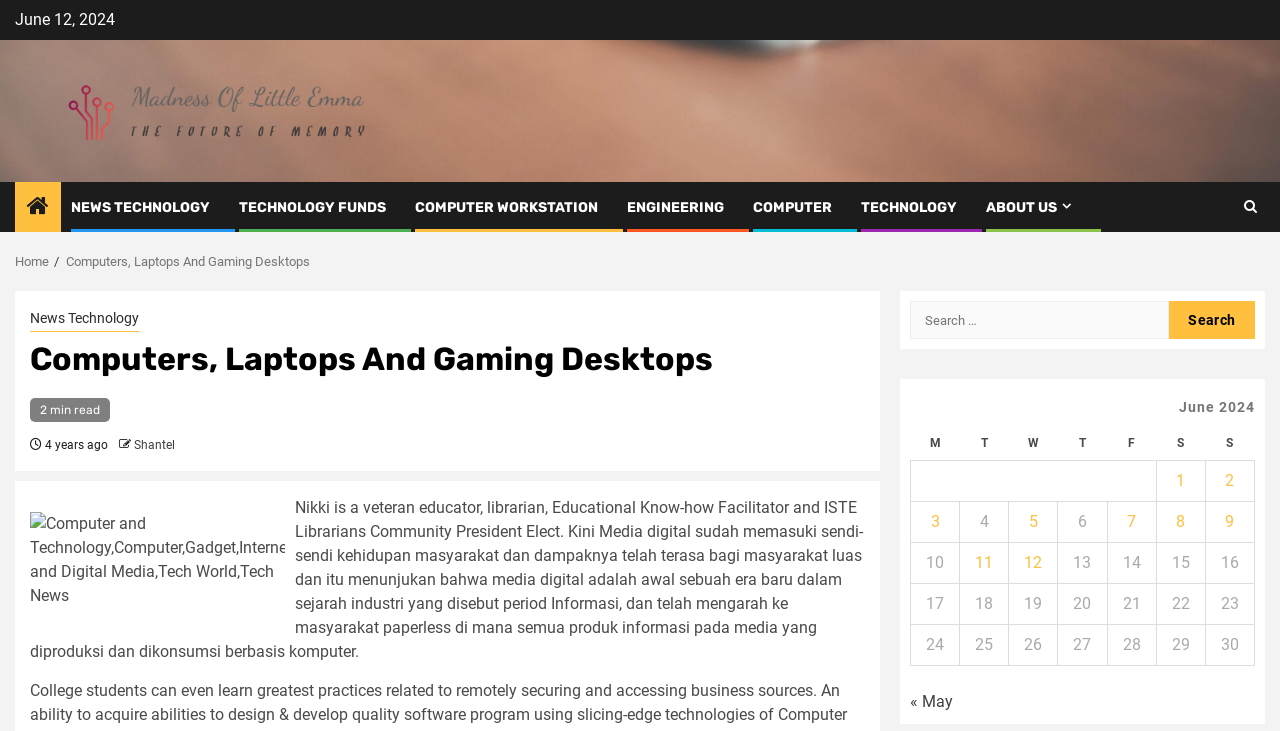Your task is to find and give the main heading text of the webpage.

Computers, Laptops And Gaming Desktops